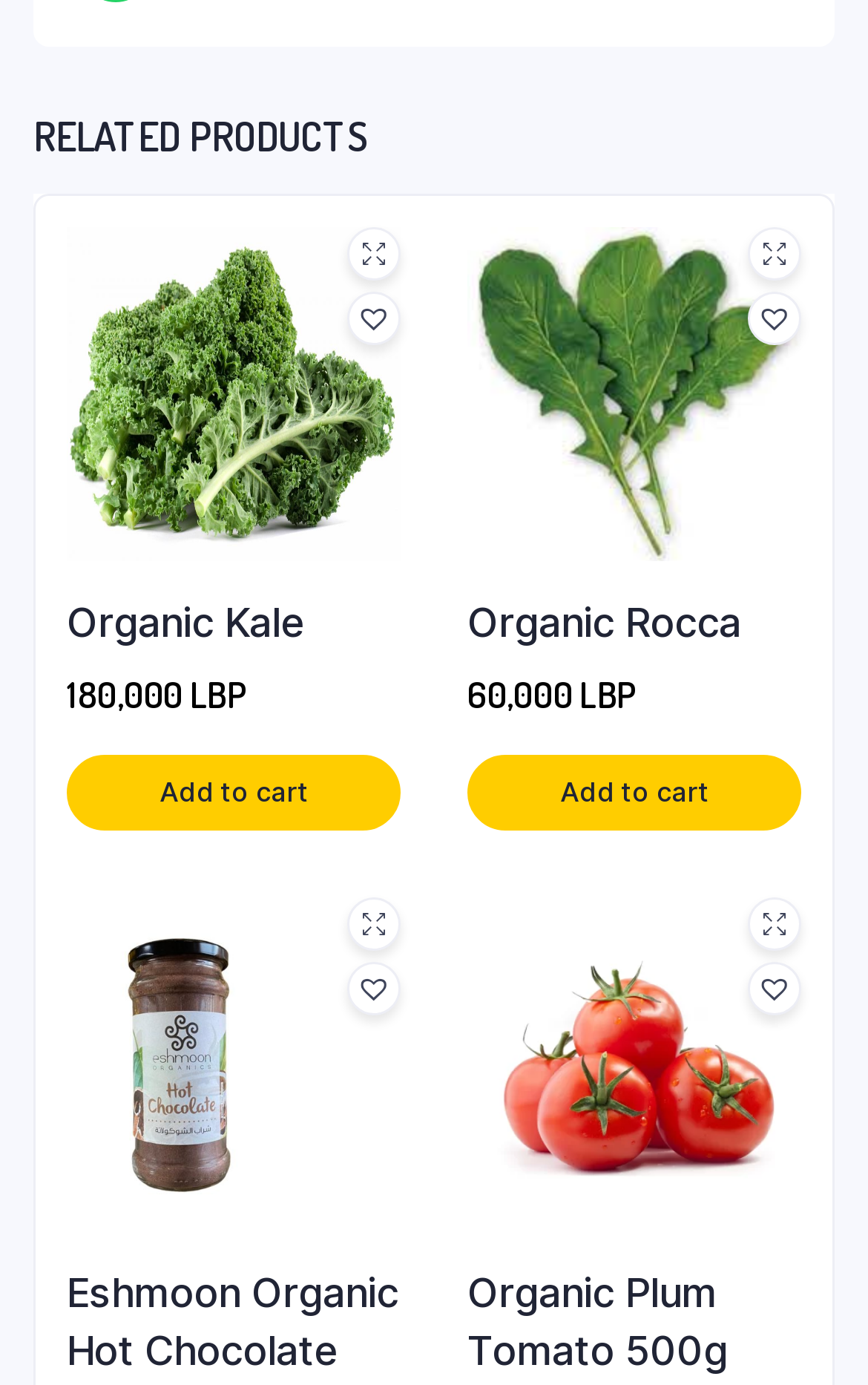Find the bounding box coordinates of the element to click in order to complete this instruction: "Add Organic Rocca to wishlist". The bounding box coordinates must be four float numbers between 0 and 1, denoted as [left, top, right, bottom].

[0.872, 0.217, 0.913, 0.243]